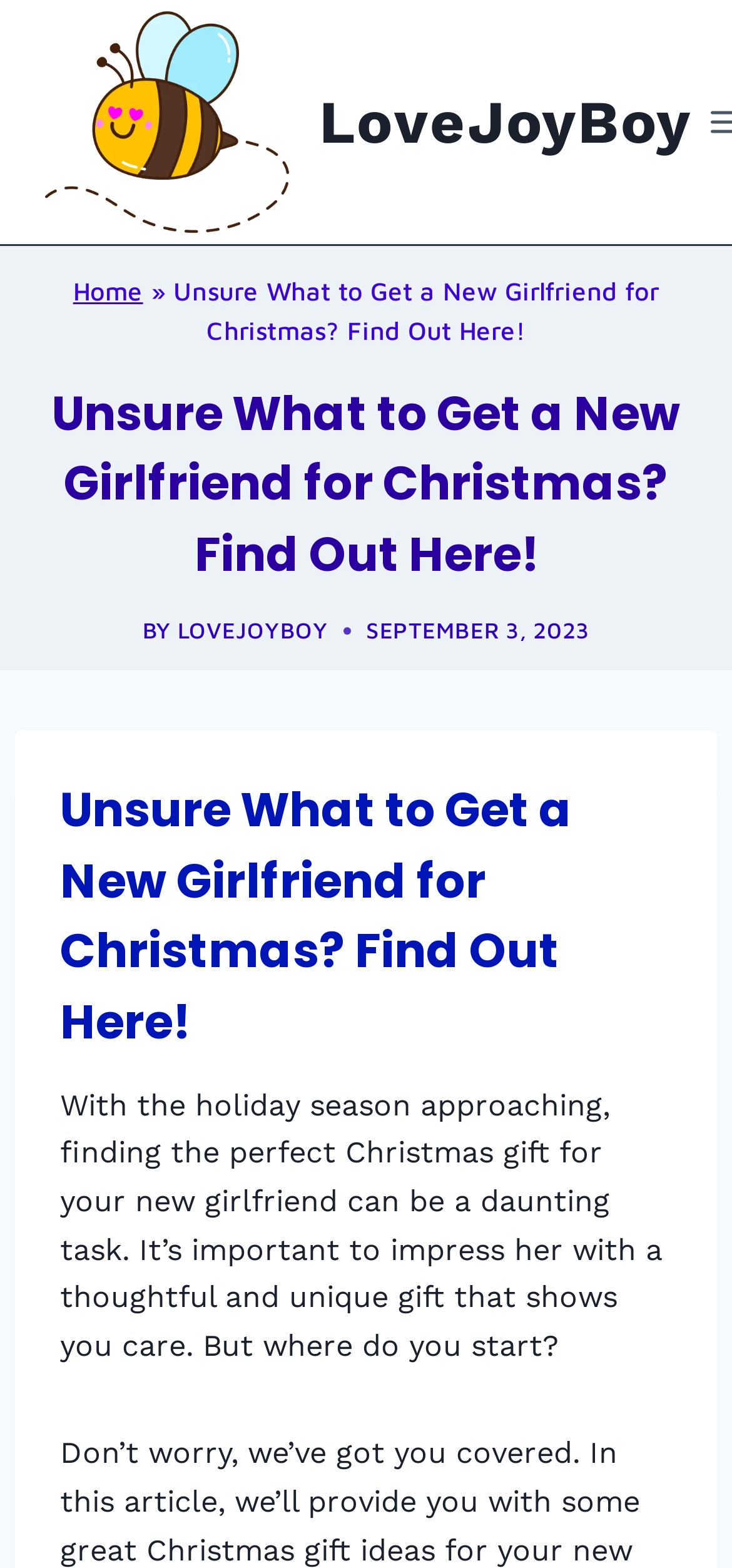Create an in-depth description of the webpage, covering main sections.

The webpage appears to be an article or blog post focused on helping readers find the perfect Christmas gift for their new girlfriend. At the top left of the page, there is a logo or icon, "lovejoyboy-bee", accompanied by a link to "LoveJoyBoy". 

Below the logo, there is a navigation section with breadcrumbs, featuring a link to the "Home" page, followed by a separator and the title of the current page, "Unsure What to Get a New Girlfriend for Christmas? Find Out Here!". 

The main content of the page is headed by a title with the same text as the navigation section, "Unsure What to Get a New Girlfriend for Christmas? Find Out Here!". This title is followed by the author's name, "LOVEJOYBOY", and the date of publication, "SEPTEMBER 3, 2023", which is positioned in the middle of the page. 

The main article begins below the date, with a paragraph of text that discusses the challenges of finding the perfect Christmas gift for a new girlfriend. The text is positioned in the middle of the page, spanning about two-thirds of the page's width.